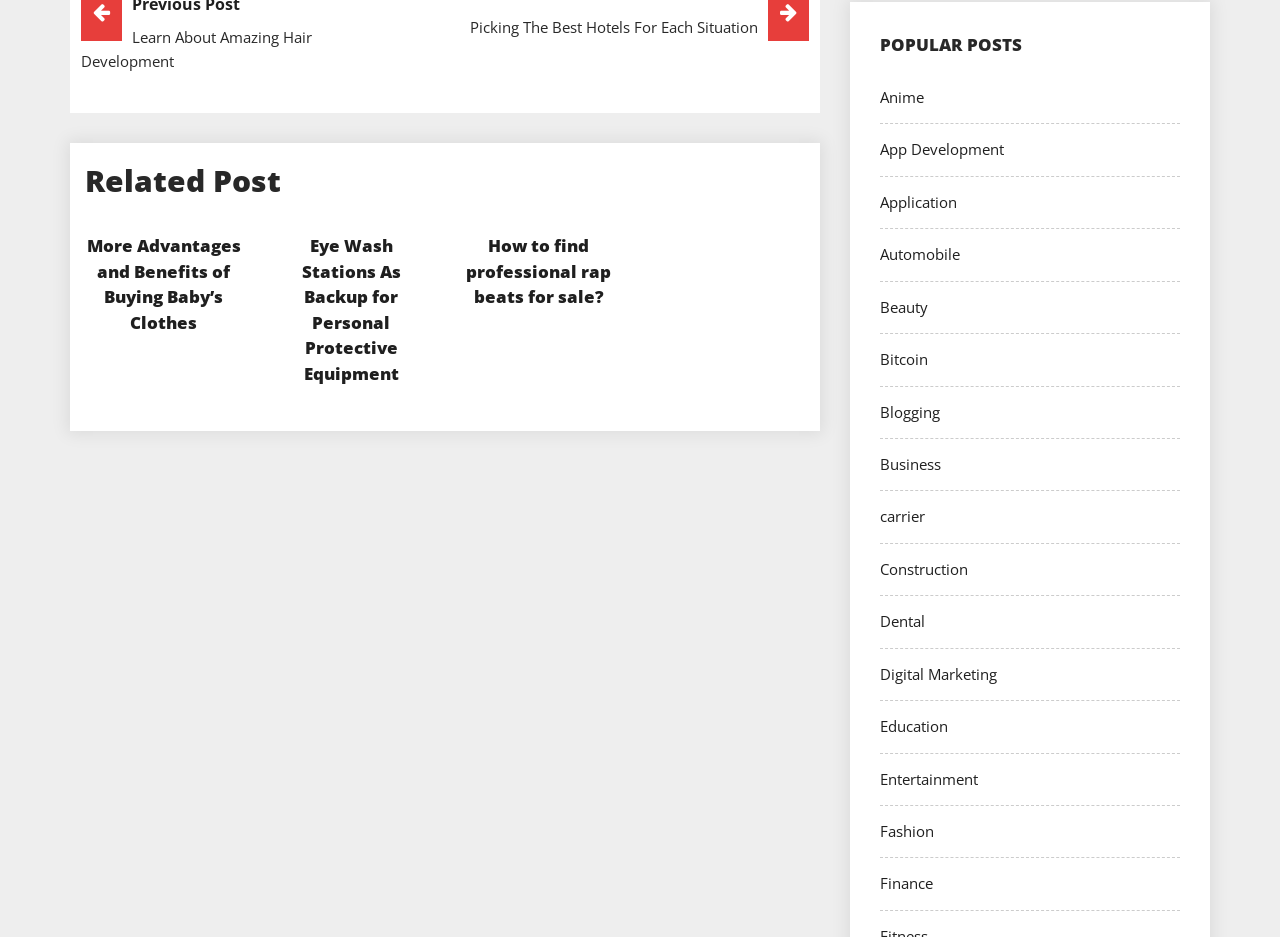What is the title of the first related post?
Your answer should be a single word or phrase derived from the screenshot.

More Advantages and Benefits of Buying Baby’s Clothes